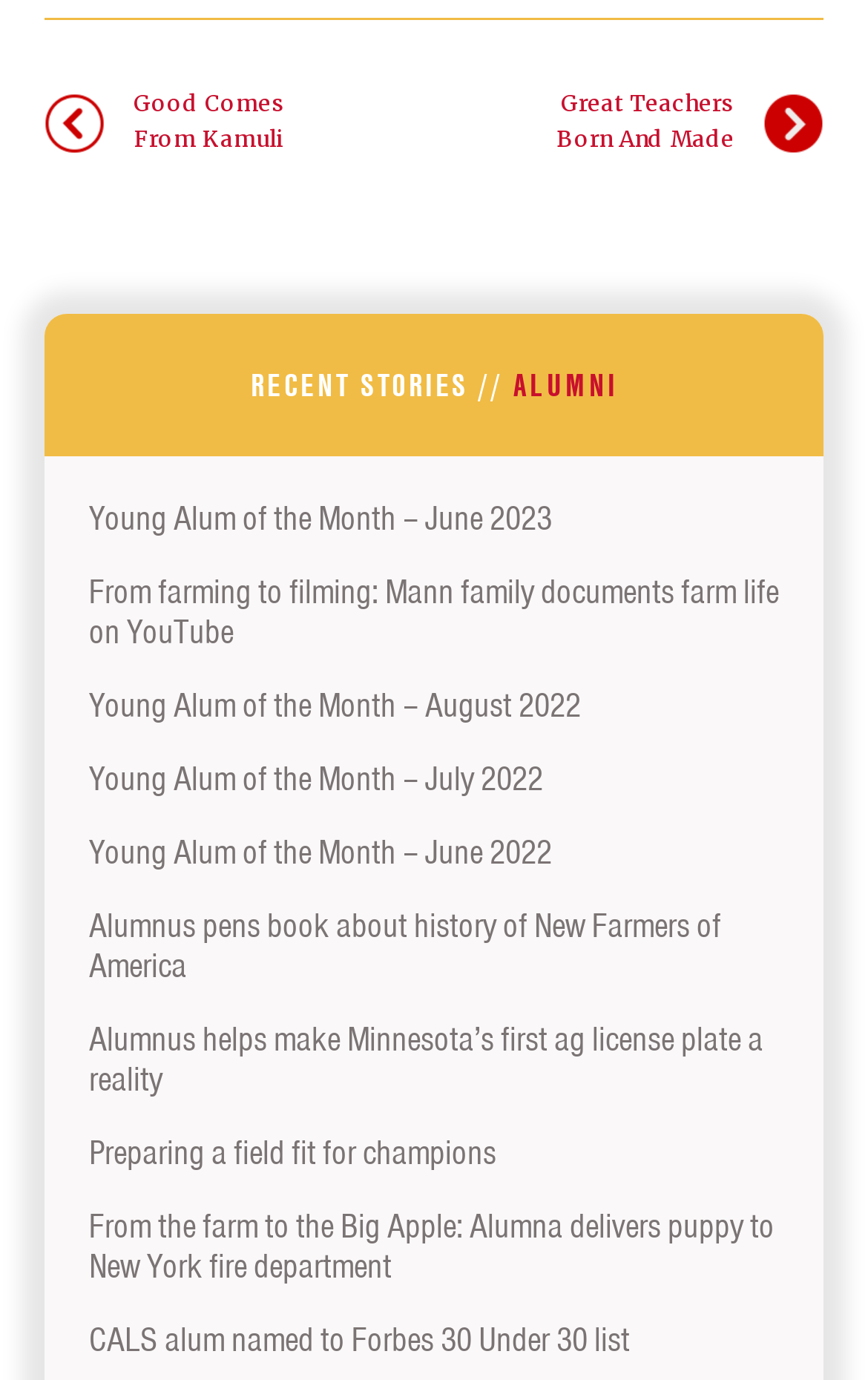Specify the bounding box coordinates of the element's area that should be clicked to execute the given instruction: "Learn about 'From farming to filming: Mann family documents farm life on YouTube'". The coordinates should be four float numbers between 0 and 1, i.e., [left, top, right, bottom].

[0.103, 0.413, 0.897, 0.474]